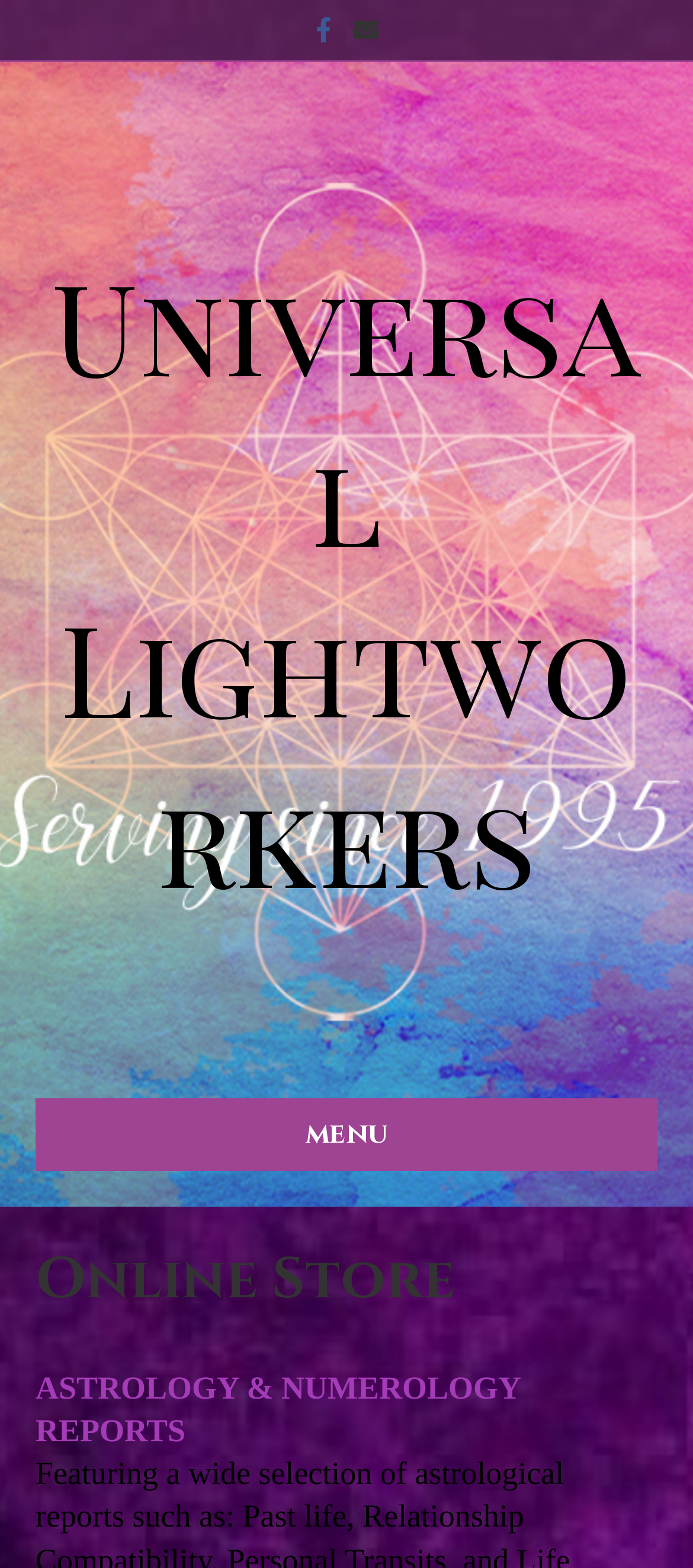Is there an email contact option?
We need a detailed and exhaustive answer to the question. Please elaborate.

I found a link labeled 'Email' at the top section of the webpage, which suggests that there is an email contact option available.